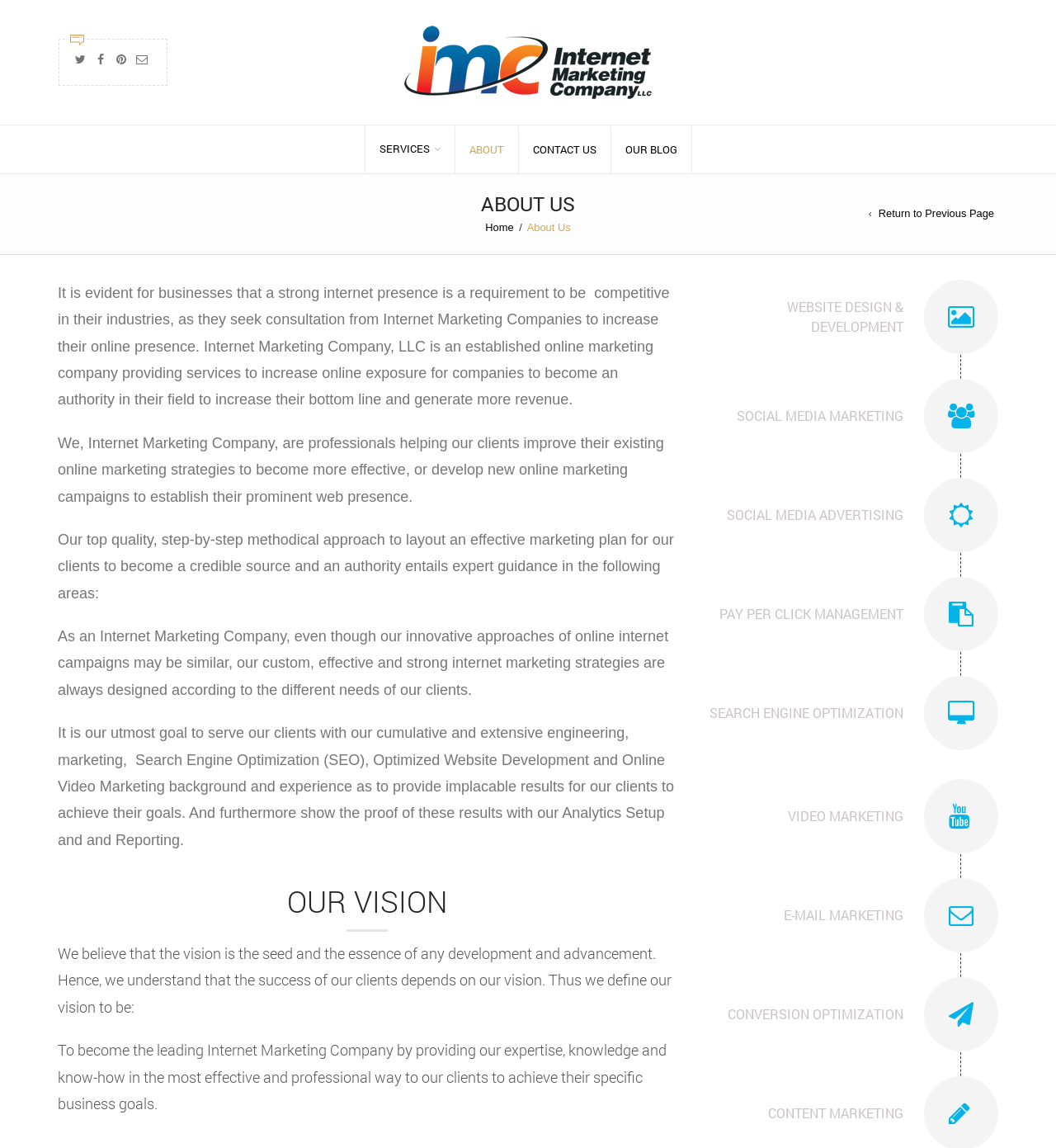Determine the bounding box coordinates of the clickable region to follow the instruction: "Contact us".

[0.49, 0.11, 0.578, 0.151]